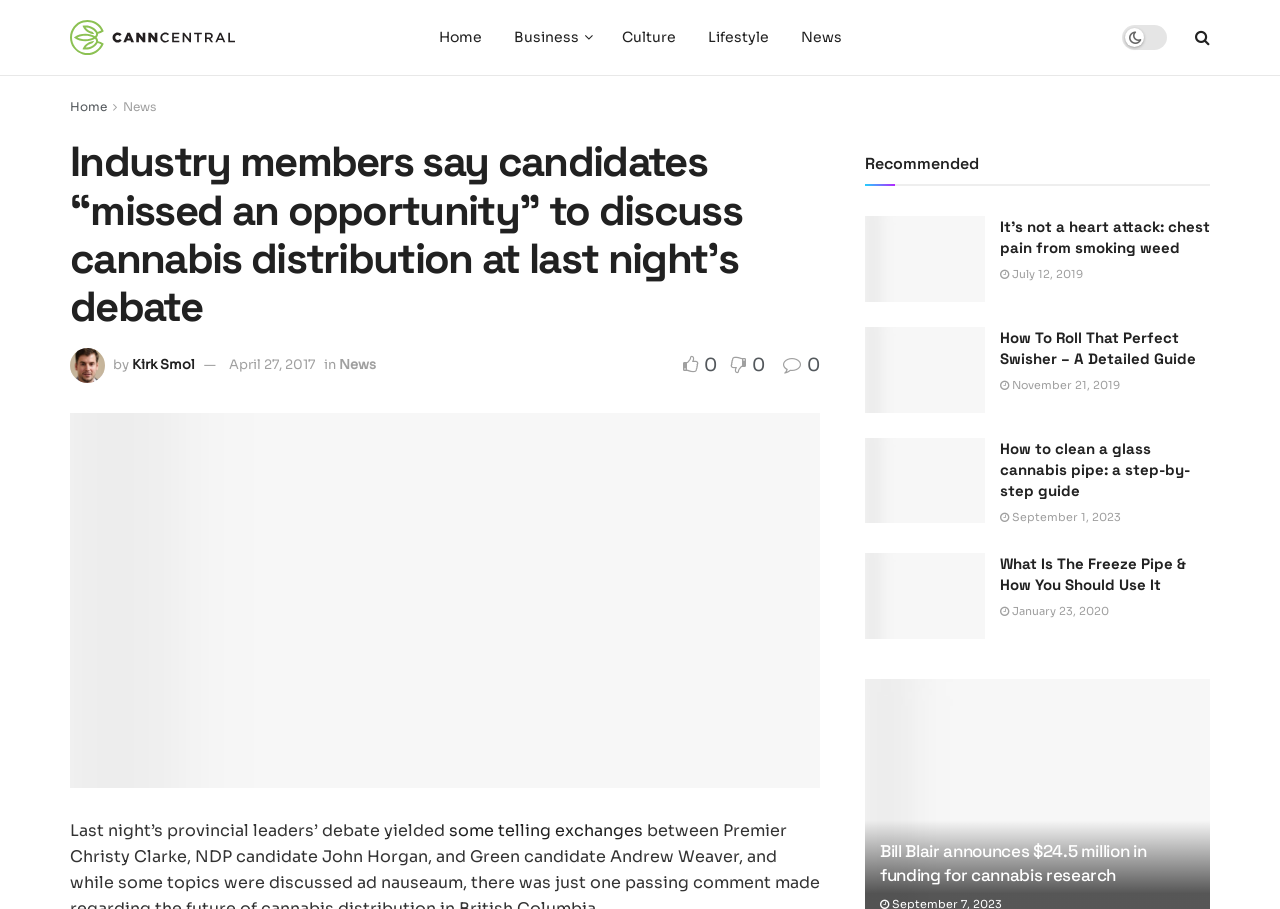Find and indicate the bounding box coordinates of the region you should select to follow the given instruction: "View the recommended article 'It’s not a heart attack: chest pain from smoking weed'".

[0.676, 0.238, 0.77, 0.332]